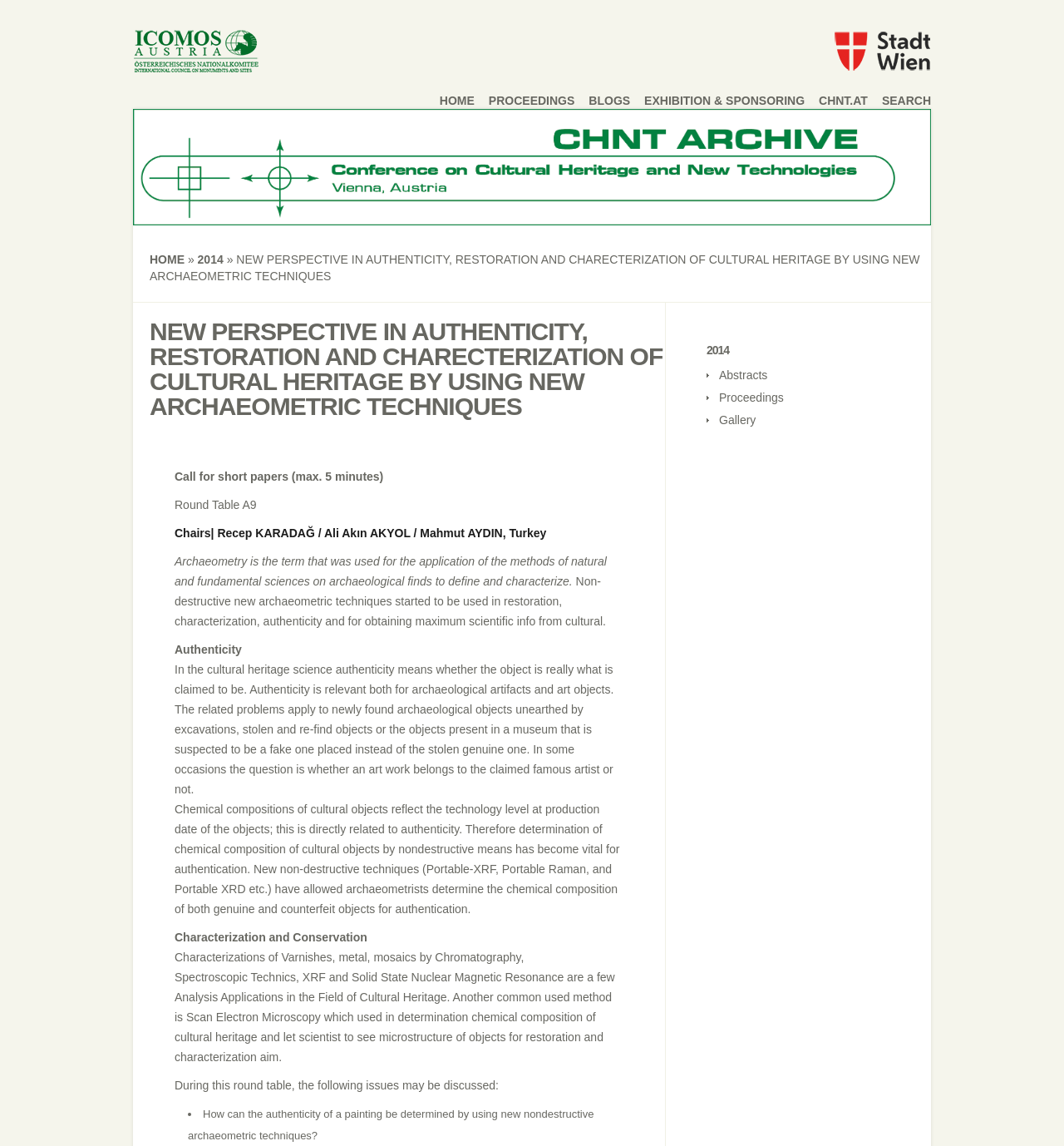Create an elaborate caption that covers all aspects of the webpage.

The webpage appears to be a conference or event page, specifically focused on cultural heritage and archaeometric techniques. At the top, there is a header section with two logos, one for "ICOMOS Austria" and another for "Stadt Wien - Ma 7", which are likely sponsors or organizers of the event.

Below the header, there is a navigation menu with links to "HOME", "PROCEEDINGS", "BLOGS", "EXHIBITION & SPONSORING", "CHNT.AT", and "SEARCH". This menu is followed by a large image that spans the width of the page.

The main content of the page is divided into two sections. The first section has a heading that reads "NEW PERSPECTIVE IN AUTHENTICITY, RESTORATION AND CHARECTERIZATION OF CULTURAL HERITAGE BY USING NEW ARCHAEOMETRIC TECHNIQUES". Below this heading, there is a call for short papers, information about a round table discussion, and a brief introduction to the topic of archaeometry.

The second section appears to be a detailed description of the topics to be discussed during the round table. There are several paragraphs of text that explain the importance of authenticity, characterization, and conservation in cultural heritage science. The text also discusses the use of non-destructive techniques such as portable XRF, portable Raman, and portable XRD for authentication and characterization.

At the bottom of the page, there is a section with links to "Abstracts", "Proceedings", and "Gallery", which are likely related to the conference or event.

Overall, the webpage appears to be a informative page about a specific conference or event focused on cultural heritage and archaeometric techniques.